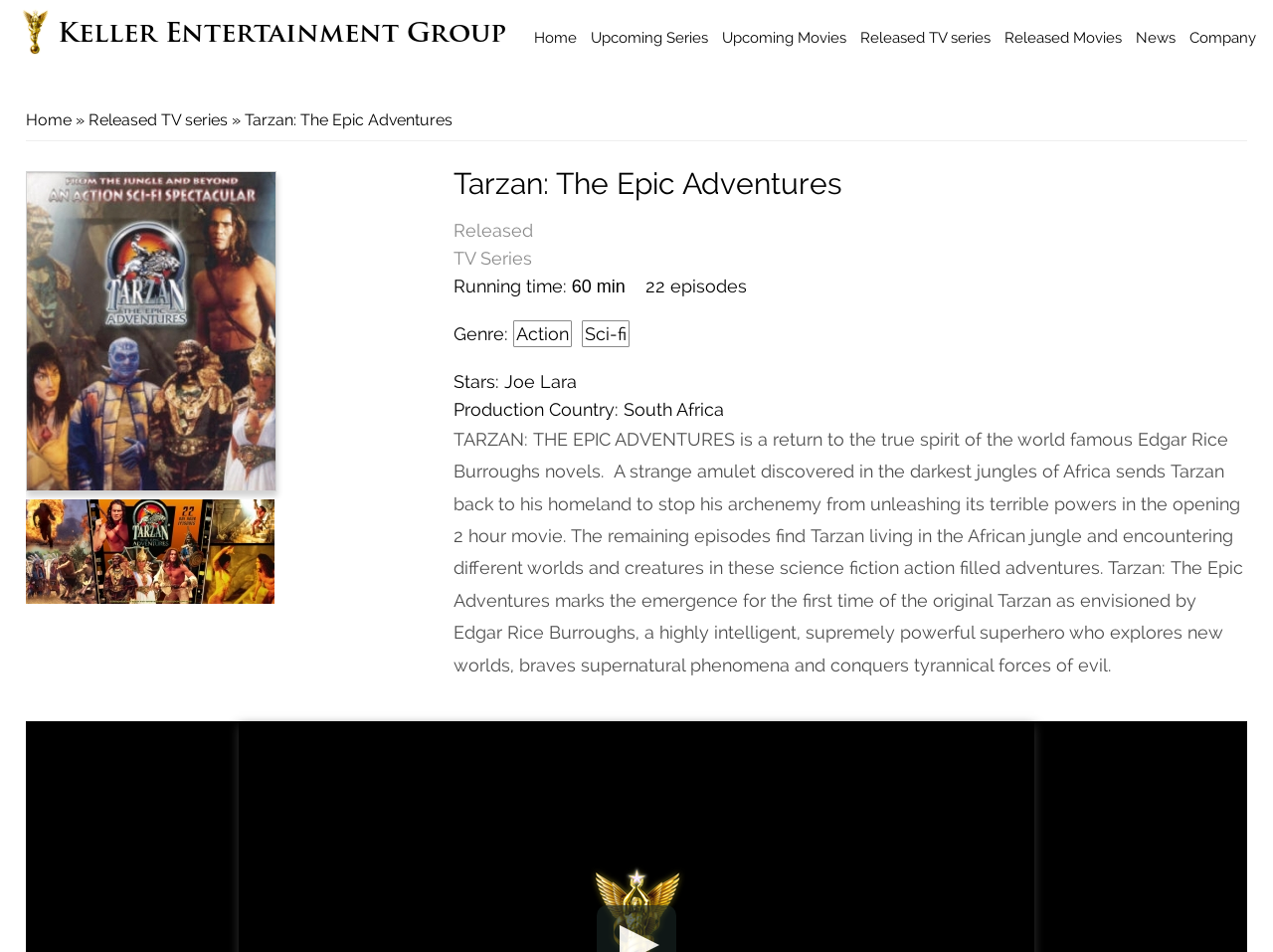Identify and extract the main heading of the webpage.

Keller Entertainment Group